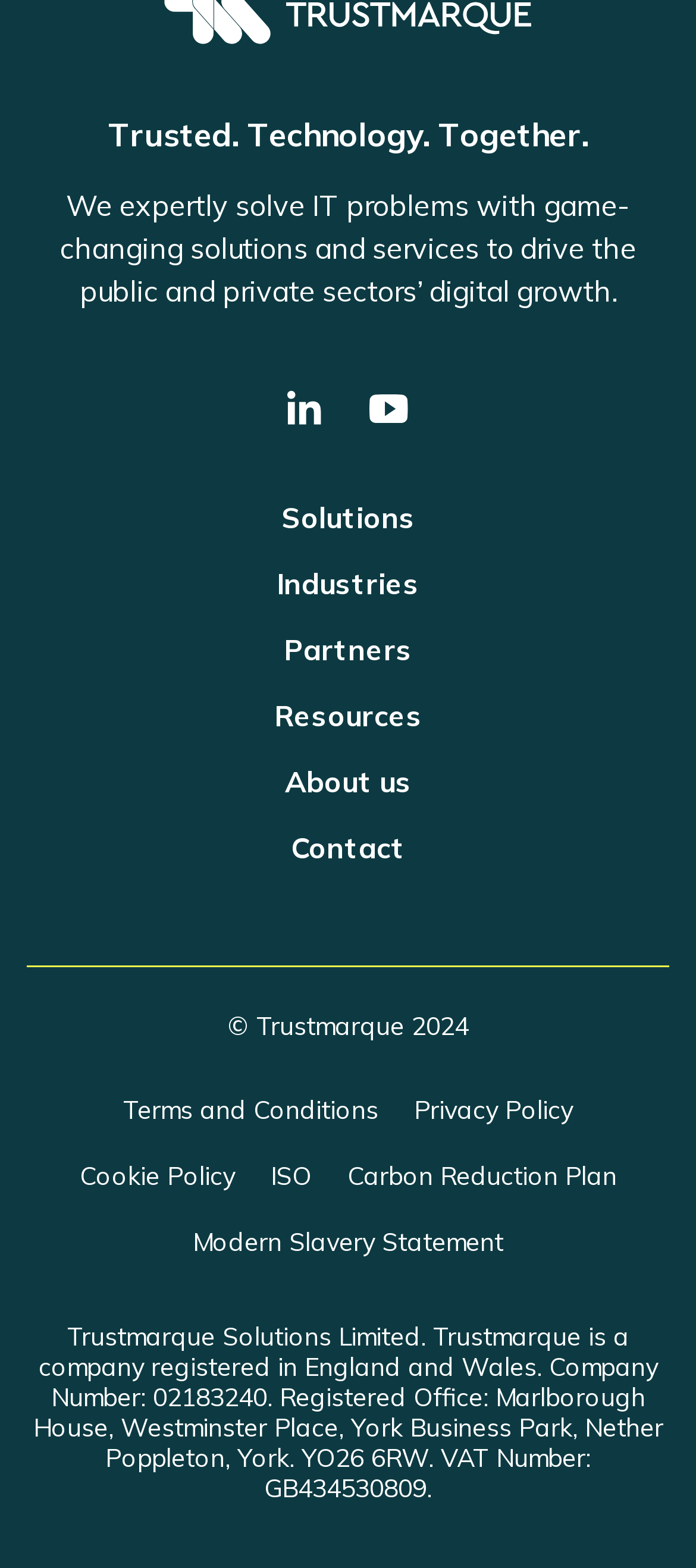Please identify the bounding box coordinates of the region to click in order to complete the given instruction: "Click the Solutions link". The coordinates should be four float numbers between 0 and 1, i.e., [left, top, right, bottom].

[0.404, 0.318, 0.596, 0.341]